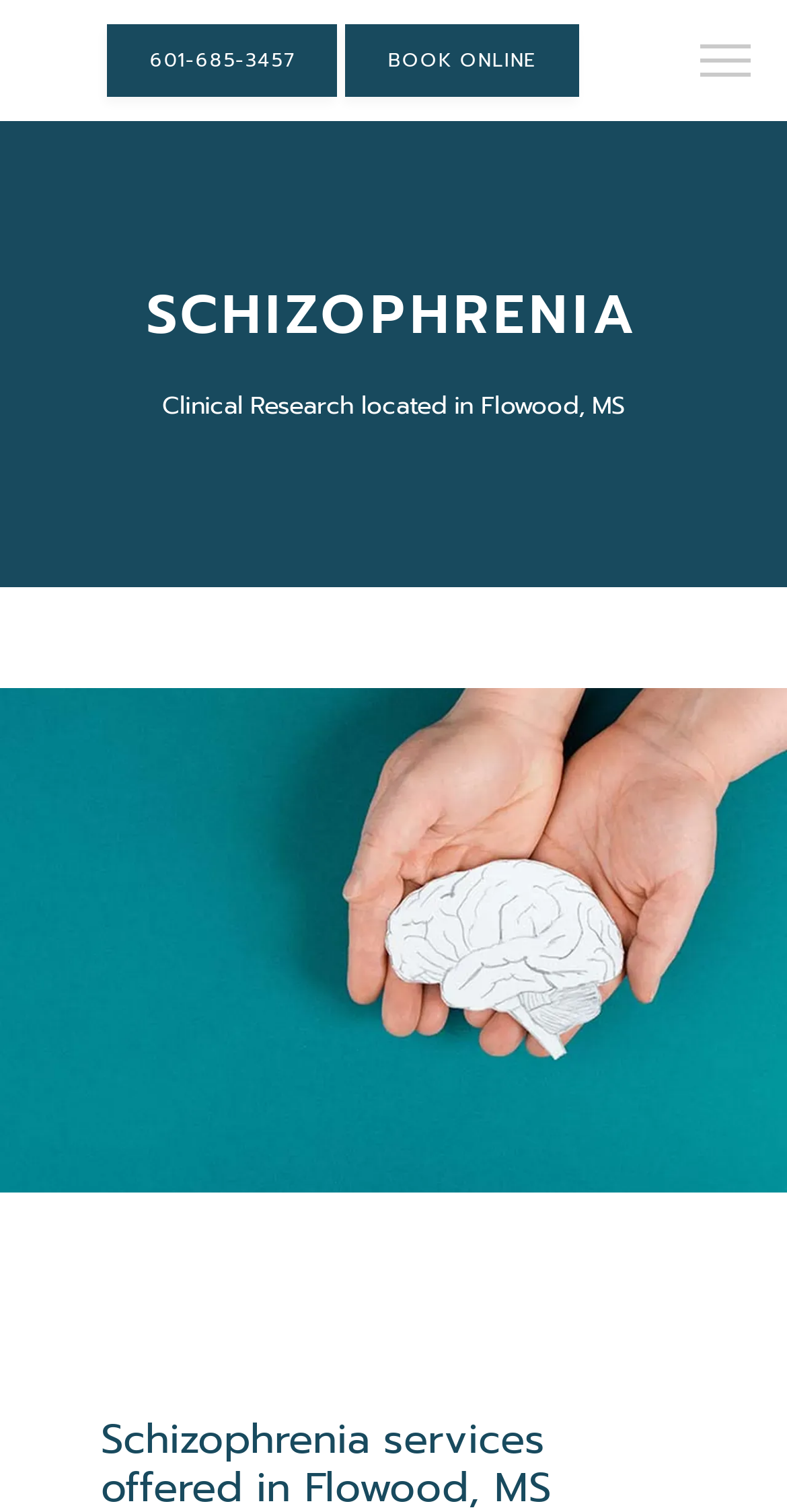What is the main service offered by the research center?
Look at the screenshot and respond with one word or a short phrase.

Schizophrenia services